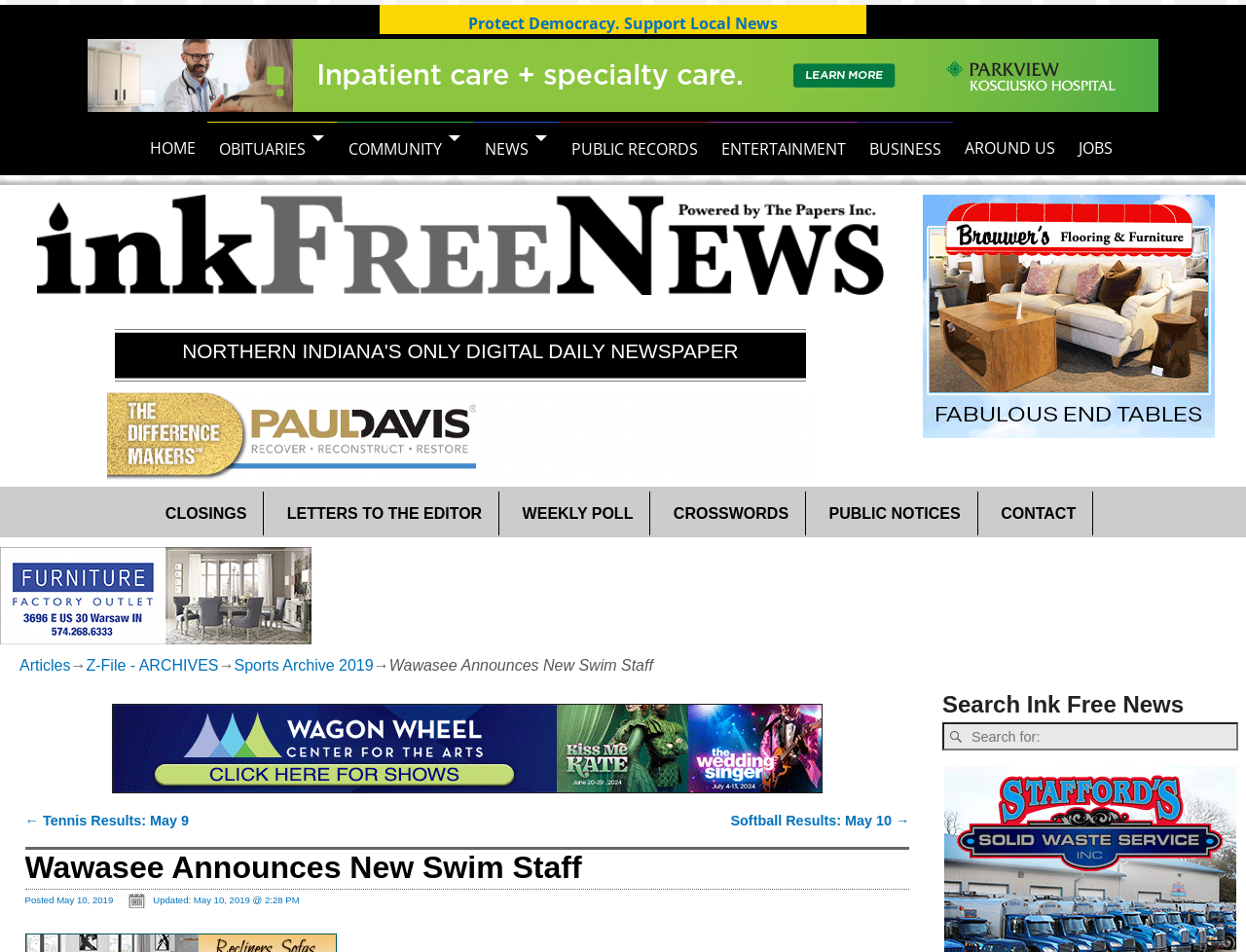Can you specify the bounding box coordinates for the region that should be clicked to fulfill this instruction: "Click on the 'CONTACT' link".

[0.79, 0.517, 0.877, 0.563]